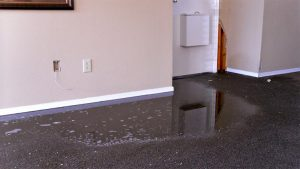Based on the image, please respond to the question with as much detail as possible:
What is the color of the walls in the image?

The walls are painted in a neutral color, which provides a subtle background to the prominent water damage scenario in the interior space.